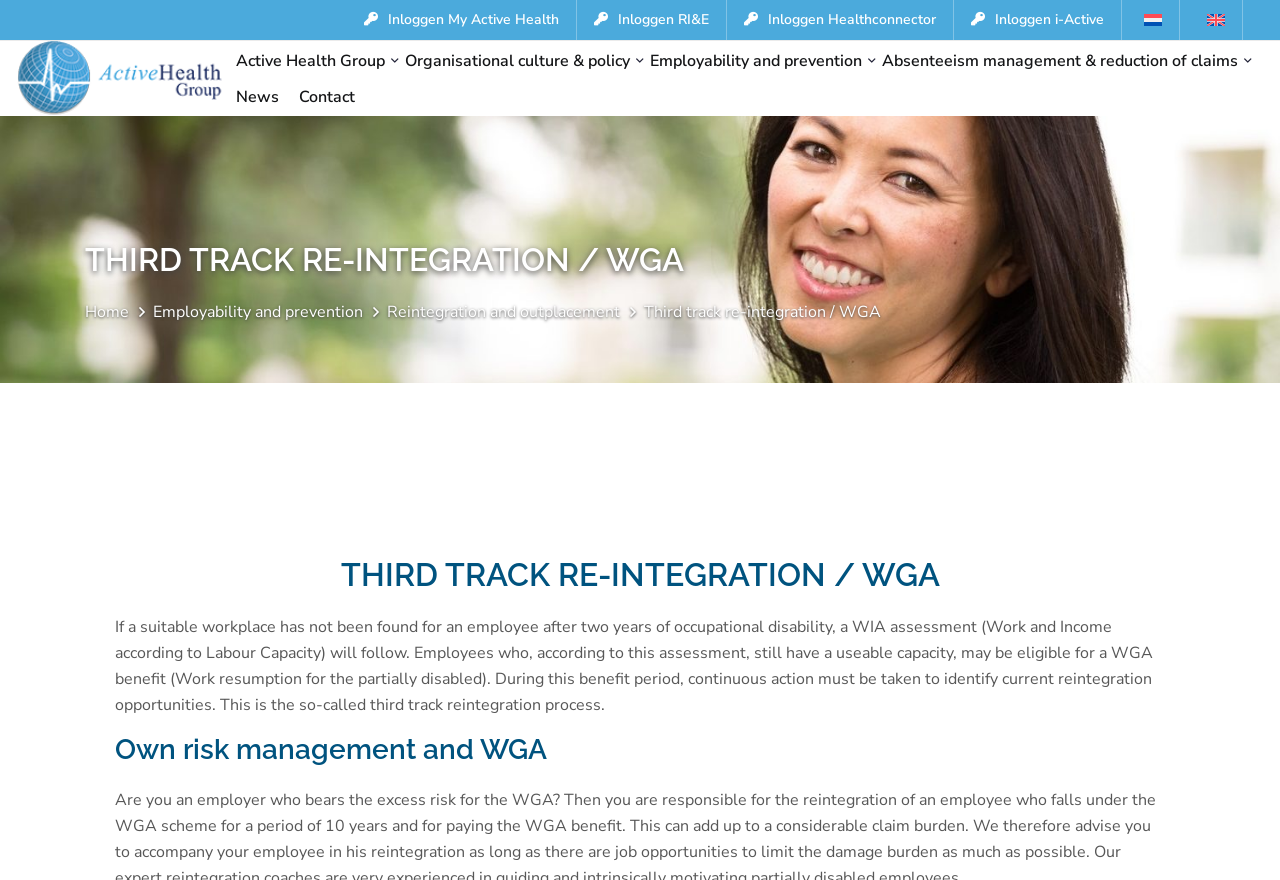Find the bounding box of the web element that fits this description: "Inloggen My Active Health".

[0.284, 0.0, 0.464, 0.045]